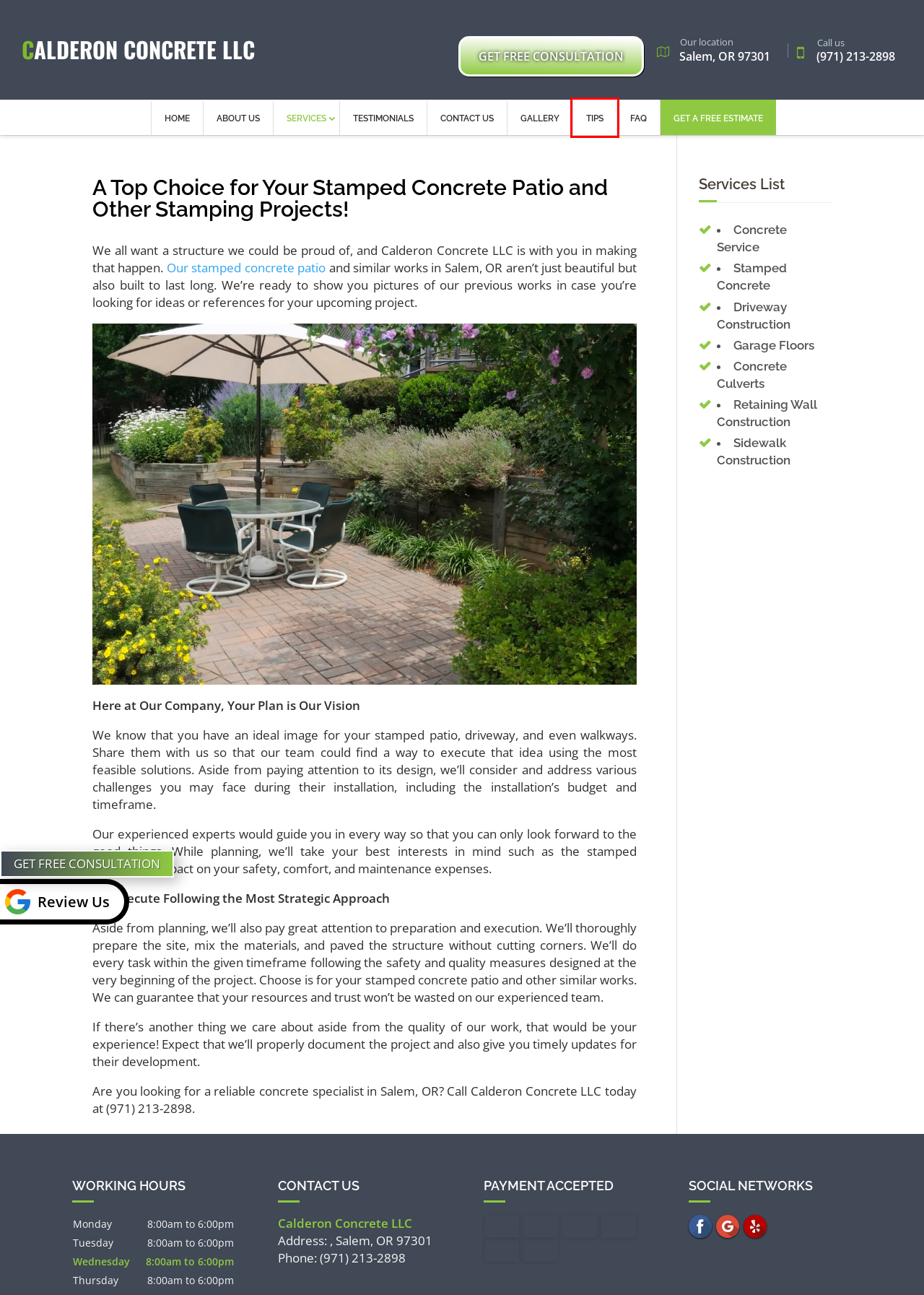Look at the given screenshot of a webpage with a red rectangle bounding box around a UI element. Pick the description that best matches the new webpage after clicking the element highlighted. The descriptions are:
A. Contact Our Quality Concrete Company in Salem, OR
B. FAQ | Calderon Concrete LLC | Salem OR
C. Reliable concrete service provider in Salem, OR, 97301
D. Stamped Concrete Patios in Salem, OR | Calderon Concrete LLC
E. Stamped Concrete Patio Installers in Salem, OR
F. Our Affordable Concrete Services in Salem, OR
G. Tips - Calderon Concrete LLC
H. Reliable Garage Concrete Flooring in Salem, OR

G